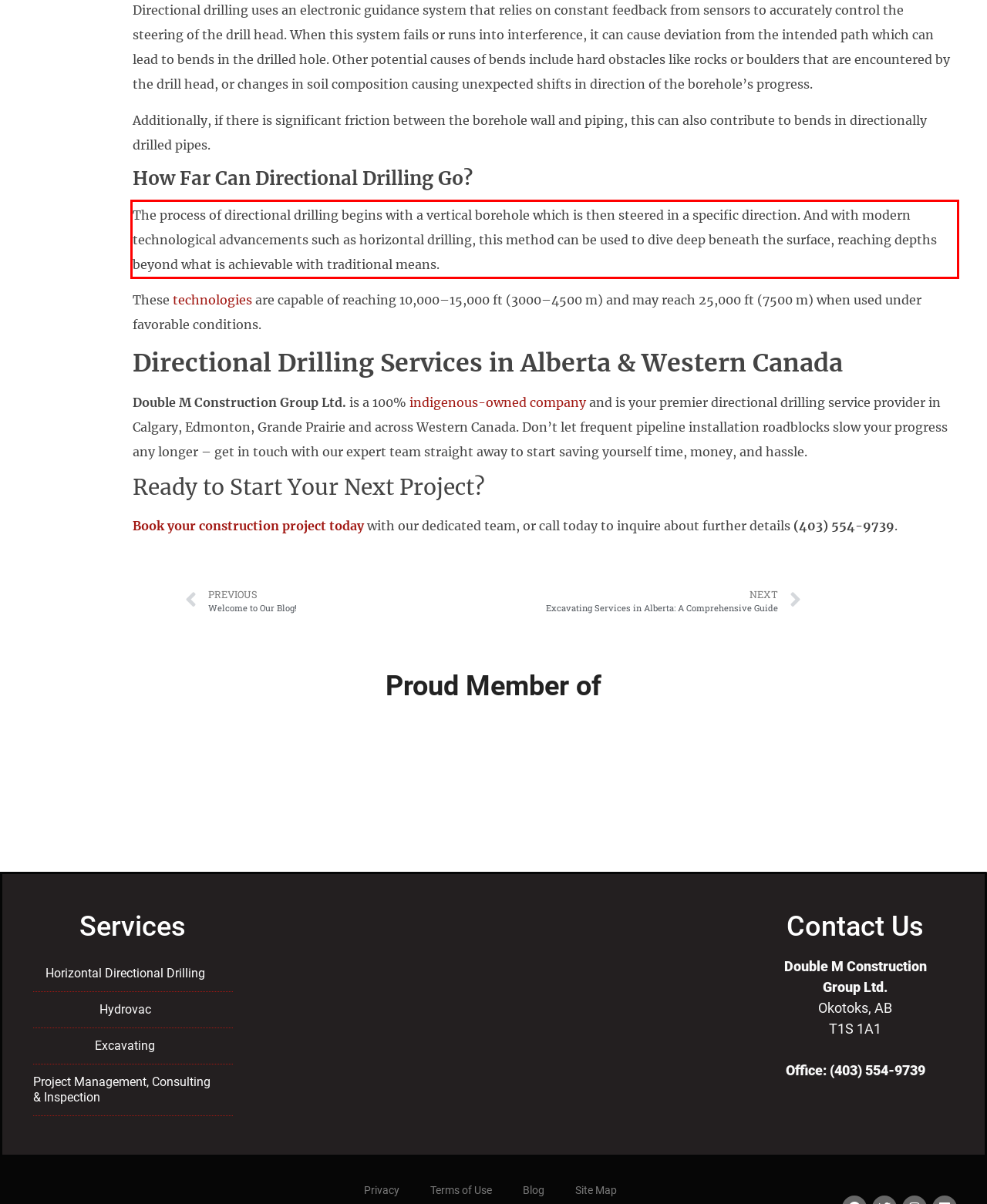Using the provided screenshot, read and generate the text content within the red-bordered area.

The process of directional drilling begins with a vertical borehole which is then steered in a specific direction. And with modern technological advancements such as horizontal drilling, this method can be used to dive deep beneath the surface, reaching depths beyond what is achievable with traditional means.